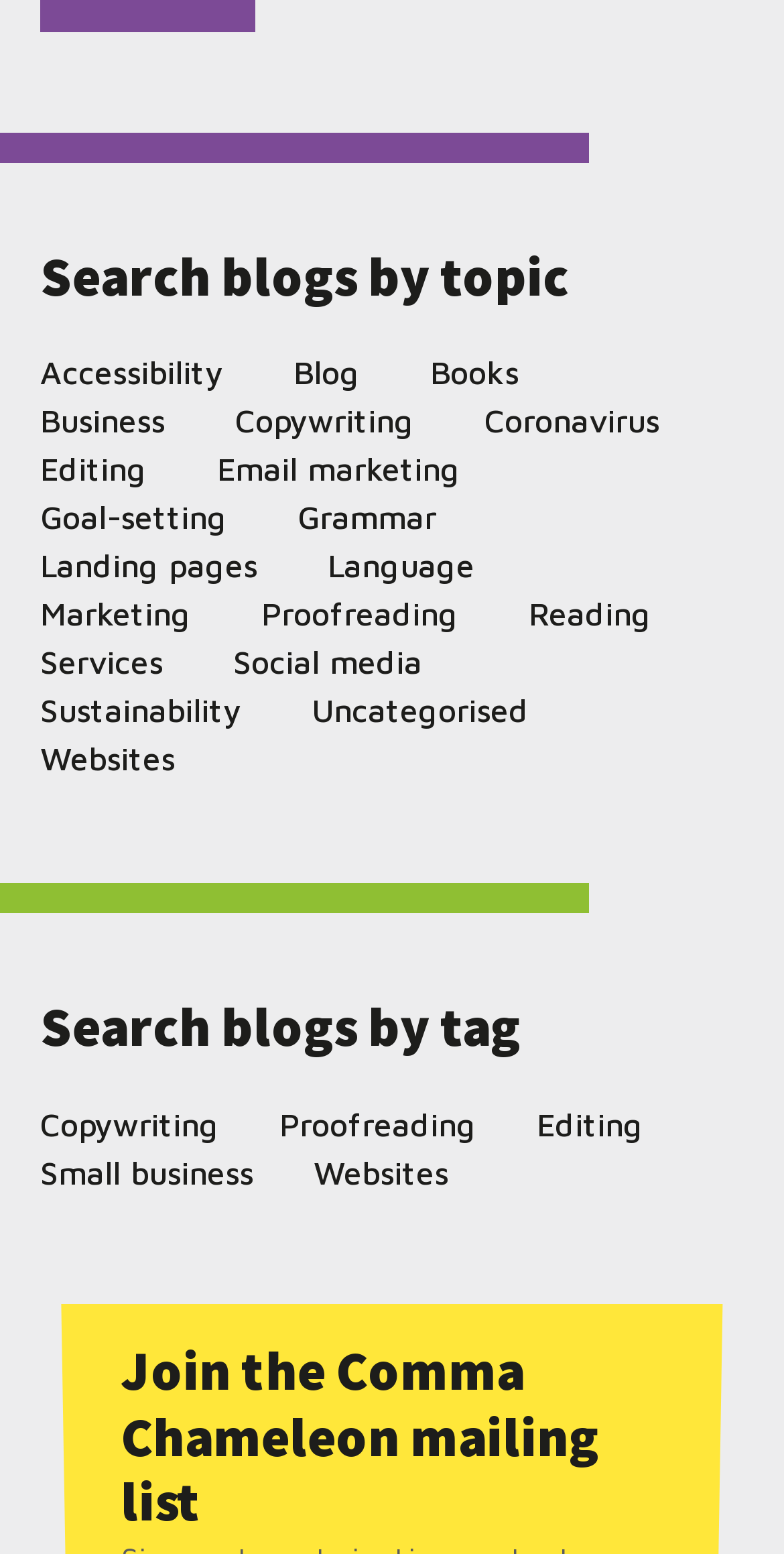Identify the bounding box coordinates of the region that needs to be clicked to carry out this instruction: "Click on Accessibility". Provide these coordinates as four float numbers ranging from 0 to 1, i.e., [left, top, right, bottom].

[0.051, 0.228, 0.285, 0.252]